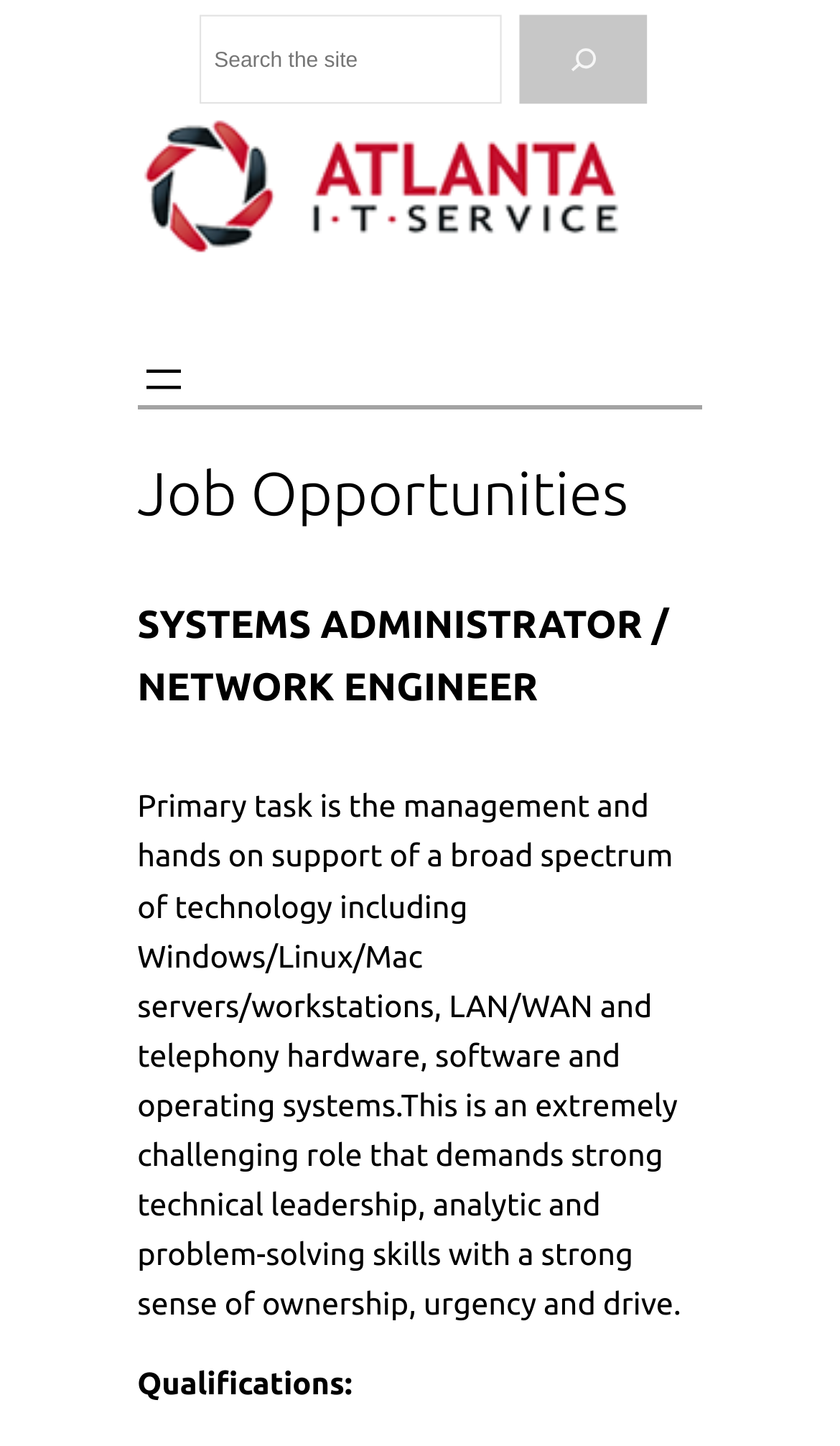Provide the bounding box coordinates of the HTML element this sentence describes: "aria-label="Search"".

[0.618, 0.01, 0.77, 0.072]